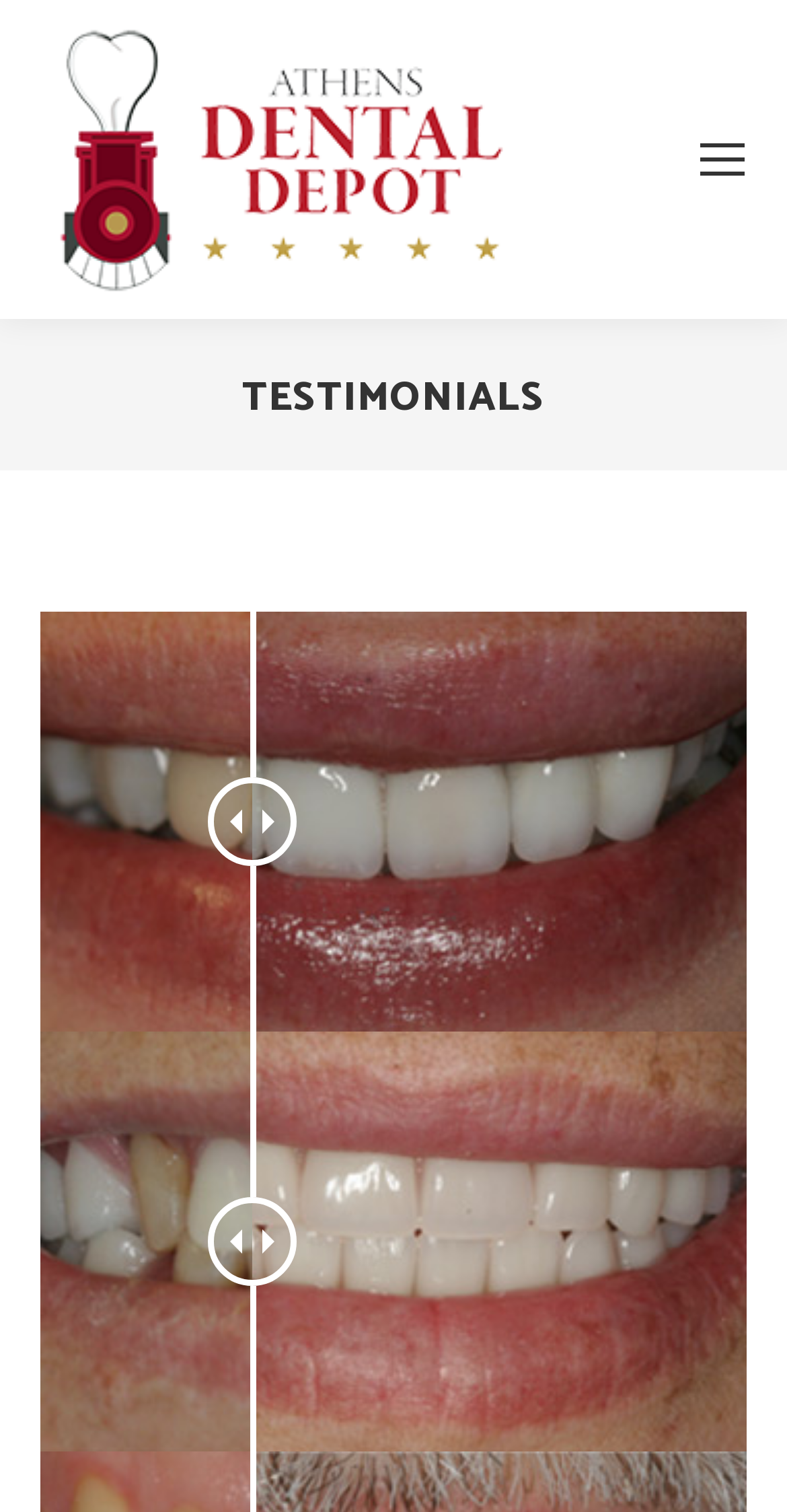Offer a detailed explanation of the webpage layout and contents.

The webpage is about testimonials for Athens Dental Depot. At the top left, there is a logo of Athens Dental Depot, which is an image accompanied by a link with the same name. Next to the logo, there is a link to the mobile menu icon. 

Below the logo, there is a large heading that reads "TESTIMONIALS". Underneath the heading, there is a text "You are here:".

The main content of the webpage is divided into two columns. On the left, there are two images stacked on top of each other, and on the right, there are two images stacked on top of each other as well. Each image is accompanied by a pair of static texts, with one pair on top of the other. The static texts on the left column read "07-b4" and "05-b3", while the static texts on the right column read "08-a4" and "06-a3".

At the bottom right of the webpage, there is a link with an icon to go back to the top of the page.